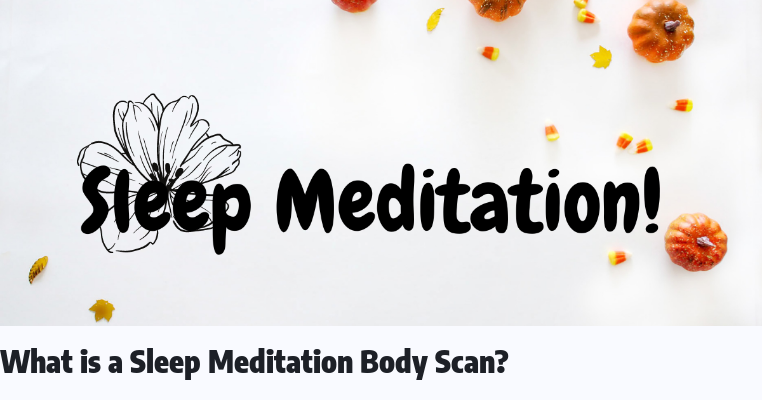Explain in detail what you see in the image.

The image showcases a vibrant and inviting design themed around "Sleep Meditation," highlighted by a decorative illustration of a flower alongside bold, playful lettering. Below the prominent title, the question "What is a Sleep Meditation Body Scan?" is presented, suggesting a focus on relaxation and mindfulness practices. The backdrop features scattered autumn leaves and small pumpkins, enhancing the tranquil and cozy atmosphere, which aligns with the theme of restful meditation and the importance of self-care in achieving deeper sleep. This visual representation effectively encapsulates the essence of promoting better sleep through meditation techniques.